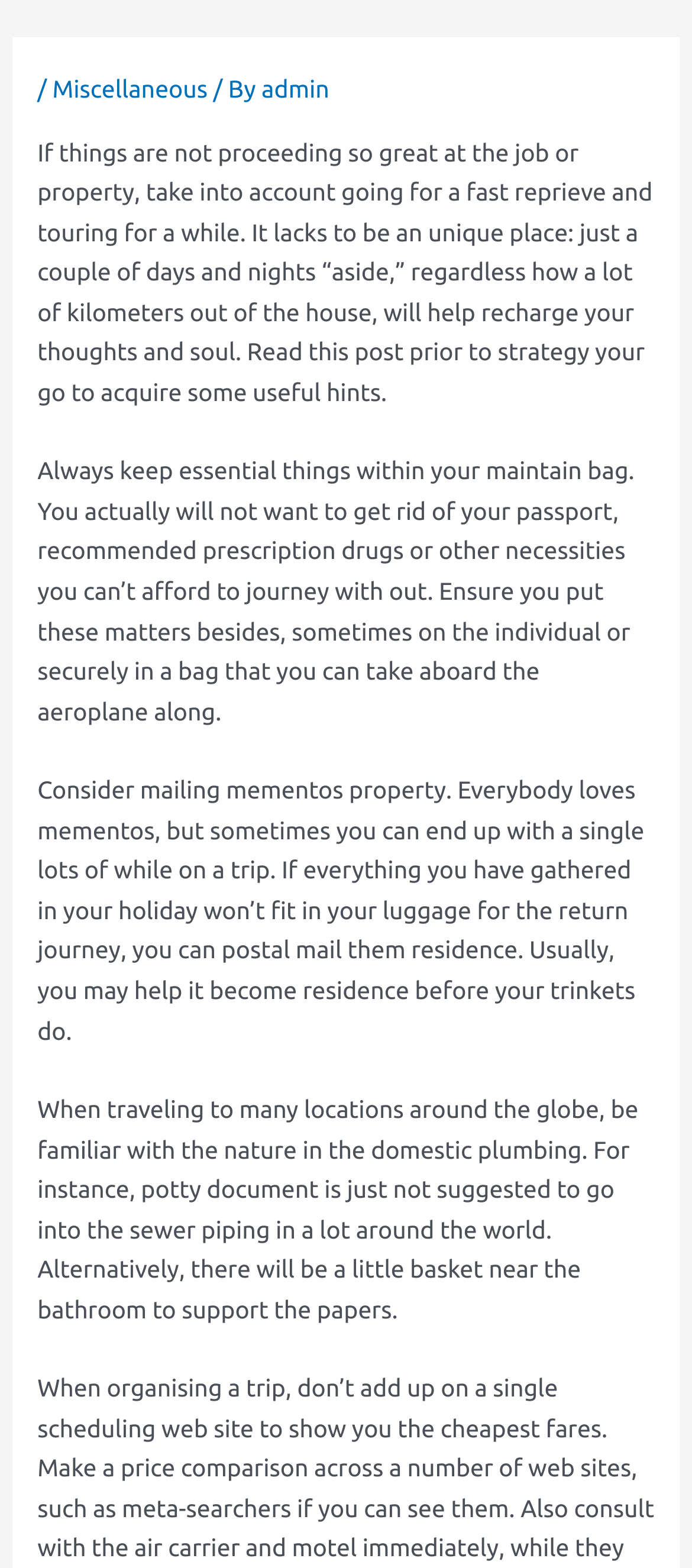Give a succinct answer to this question in a single word or phrase: 
How many links are in the header?

2